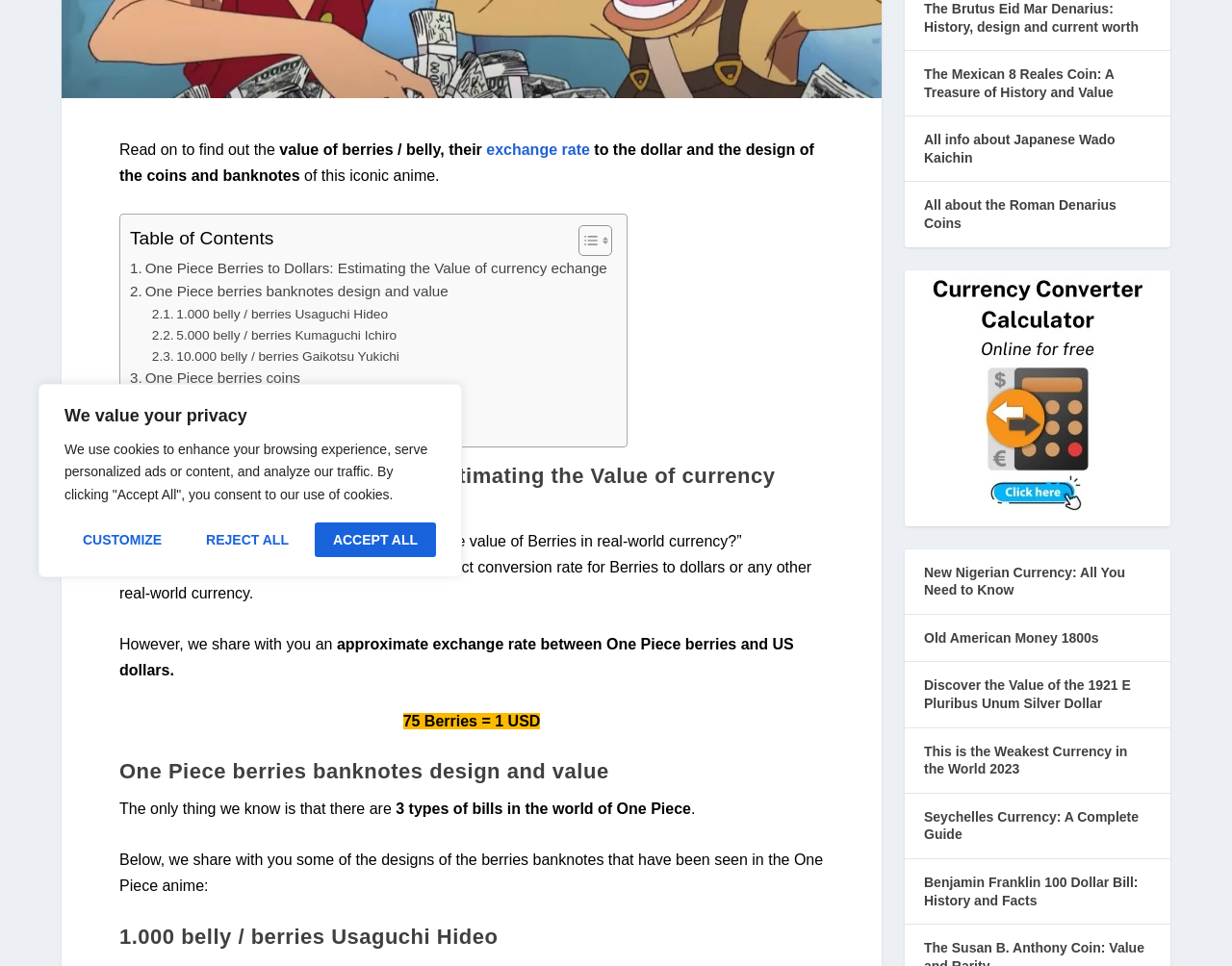Locate the UI element described as follows: "Reject All". Return the bounding box coordinates as four float numbers between 0 and 1 in the order [left, top, right, bottom].

[0.152, 0.541, 0.249, 0.577]